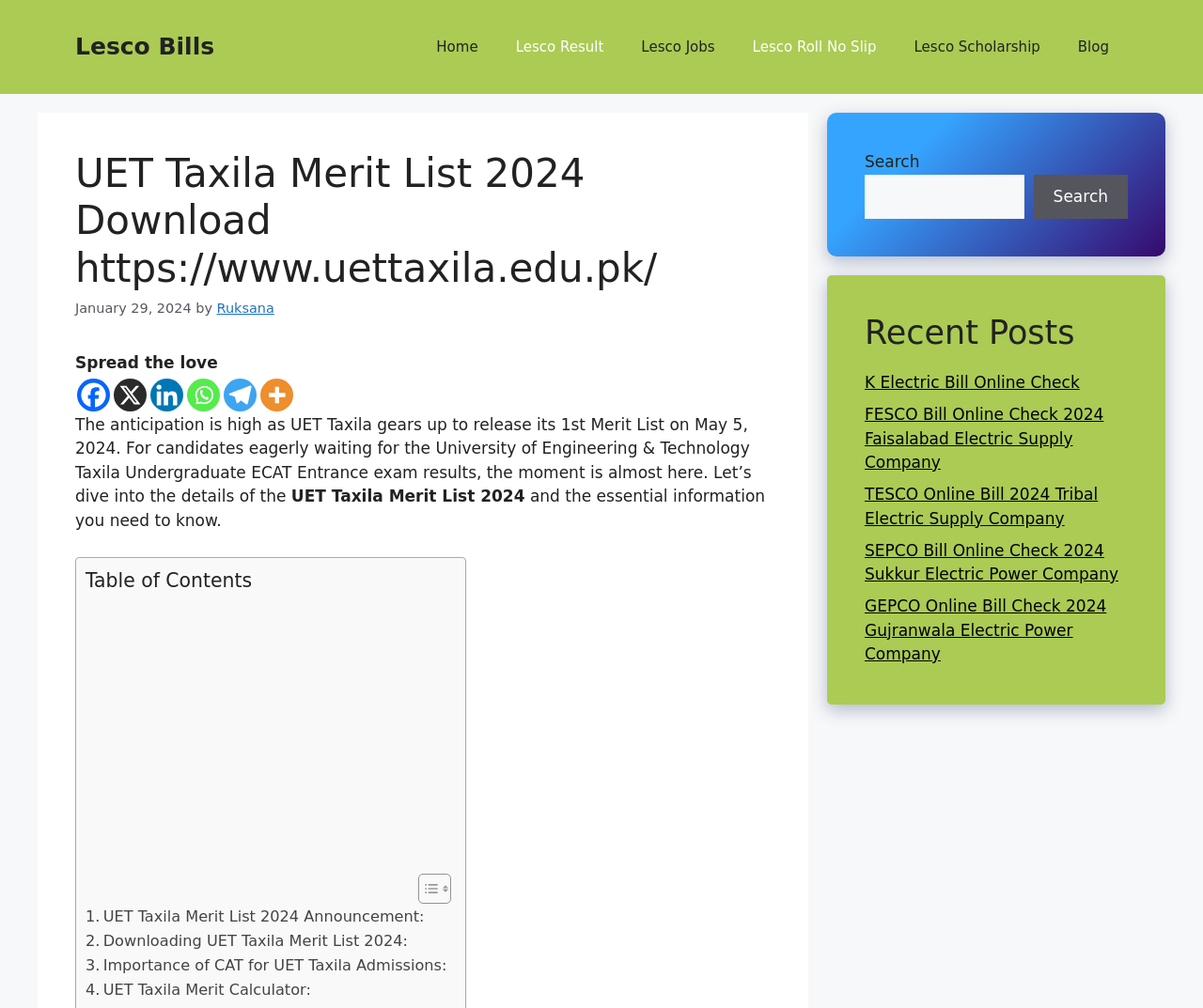Provide the bounding box coordinates of the area you need to click to execute the following instruction: "Search for something".

[0.719, 0.173, 0.851, 0.217]